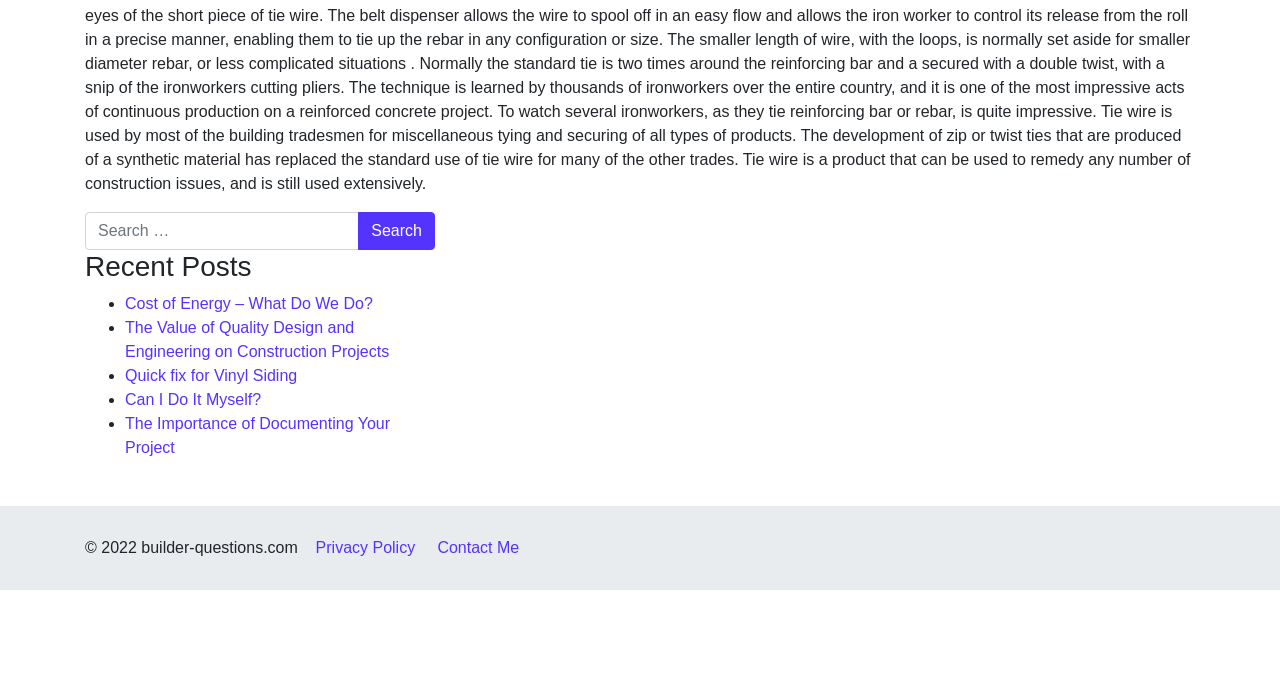Identify the bounding box of the UI element described as follows: "Can I Do It Myself?". Provide the coordinates as four float numbers in the range of 0 to 1 [left, top, right, bottom].

[0.098, 0.577, 0.204, 0.602]